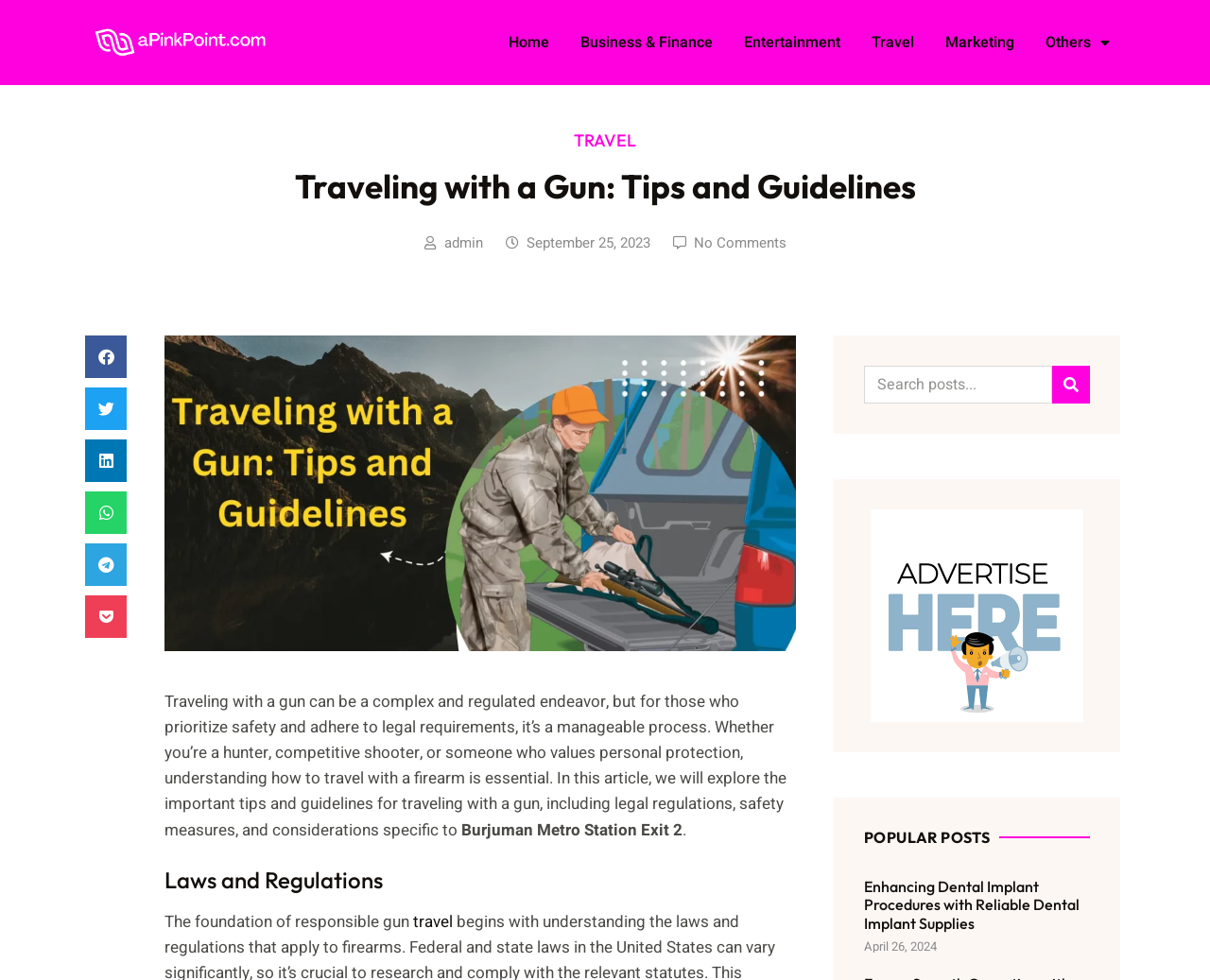What is the title of the popular post?
Refer to the image and answer the question using a single word or phrase.

Enhancing Dental Implant Procedures with Reliable Dental Implant Supplies